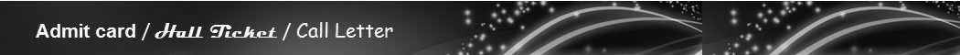Describe the image with as much detail as possible.

The image prominently displays the text "Admit card / Hall Ticket / Call Letter," indicating its significance for individuals preparing for an examination. The design features a sleek background with subtle graphic elements that enhance the modern and professional aesthetic. This visual serves as a reminder of the importance of the admit card for candidates appearing for exams, such as the Bihar Excise Constable Written Exam. The use of both bold and elegant typography emphasizes the essential nature of this document in the examination process.